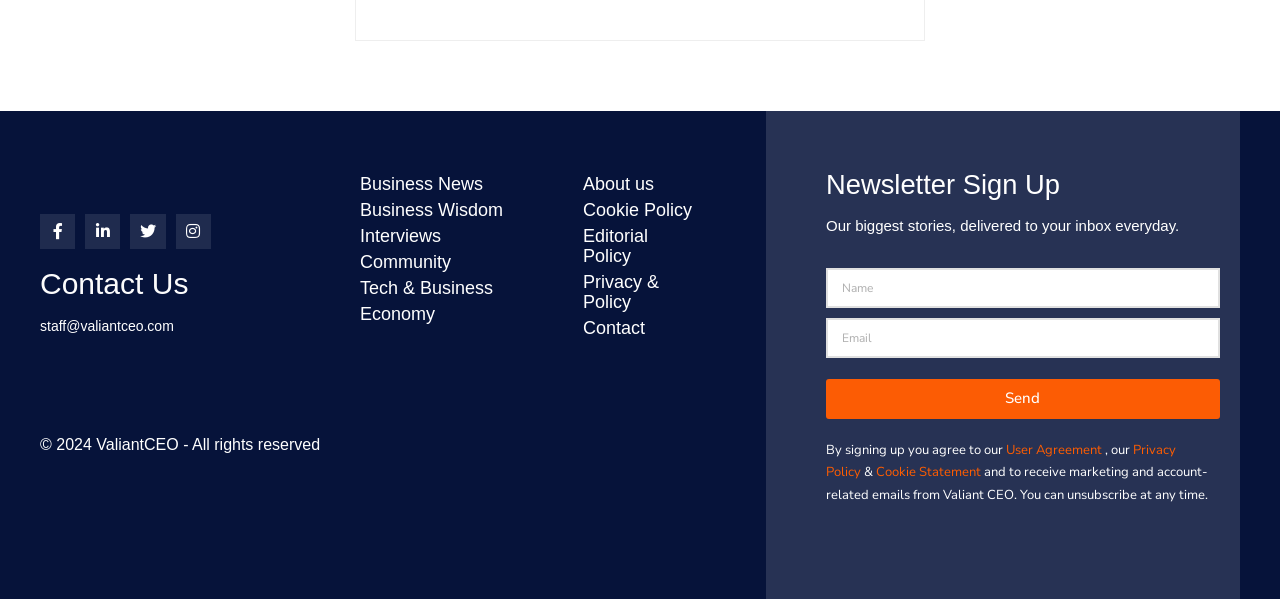Please find the bounding box coordinates in the format (top-left x, top-left y, bottom-right x, bottom-right y) for the given element description. Ensure the coordinates are floating point numbers between 0 and 1. Description: Instagram

[0.137, 0.357, 0.165, 0.416]